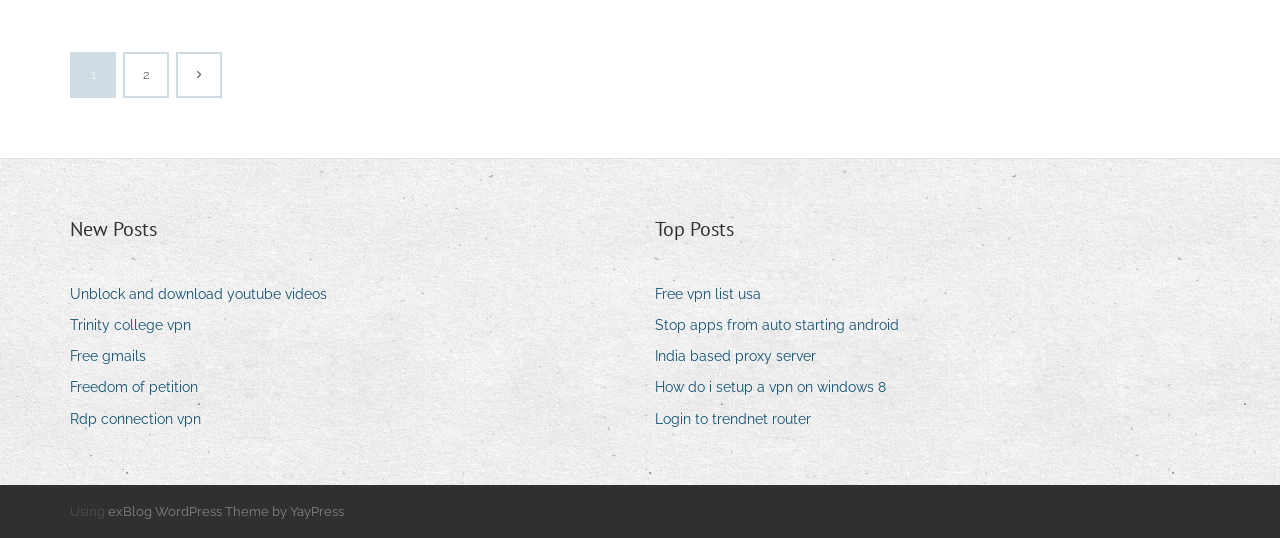How many columns of posts are there on the webpage?
Please provide a single word or phrase as your answer based on the image.

2